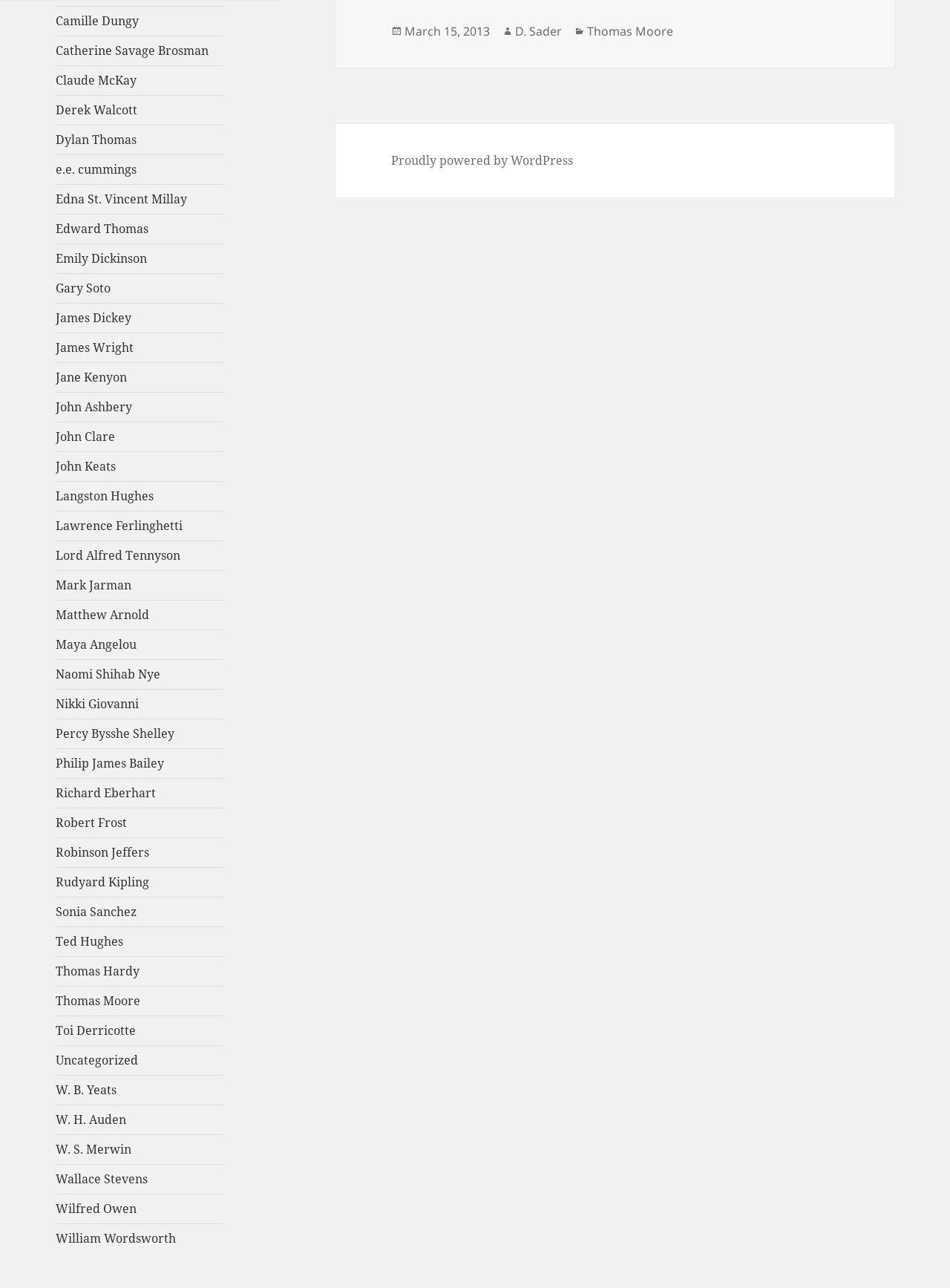Locate the bounding box coordinates of the item that should be clicked to fulfill the instruction: "Visit Thomas Moore's category".

[0.618, 0.018, 0.709, 0.031]